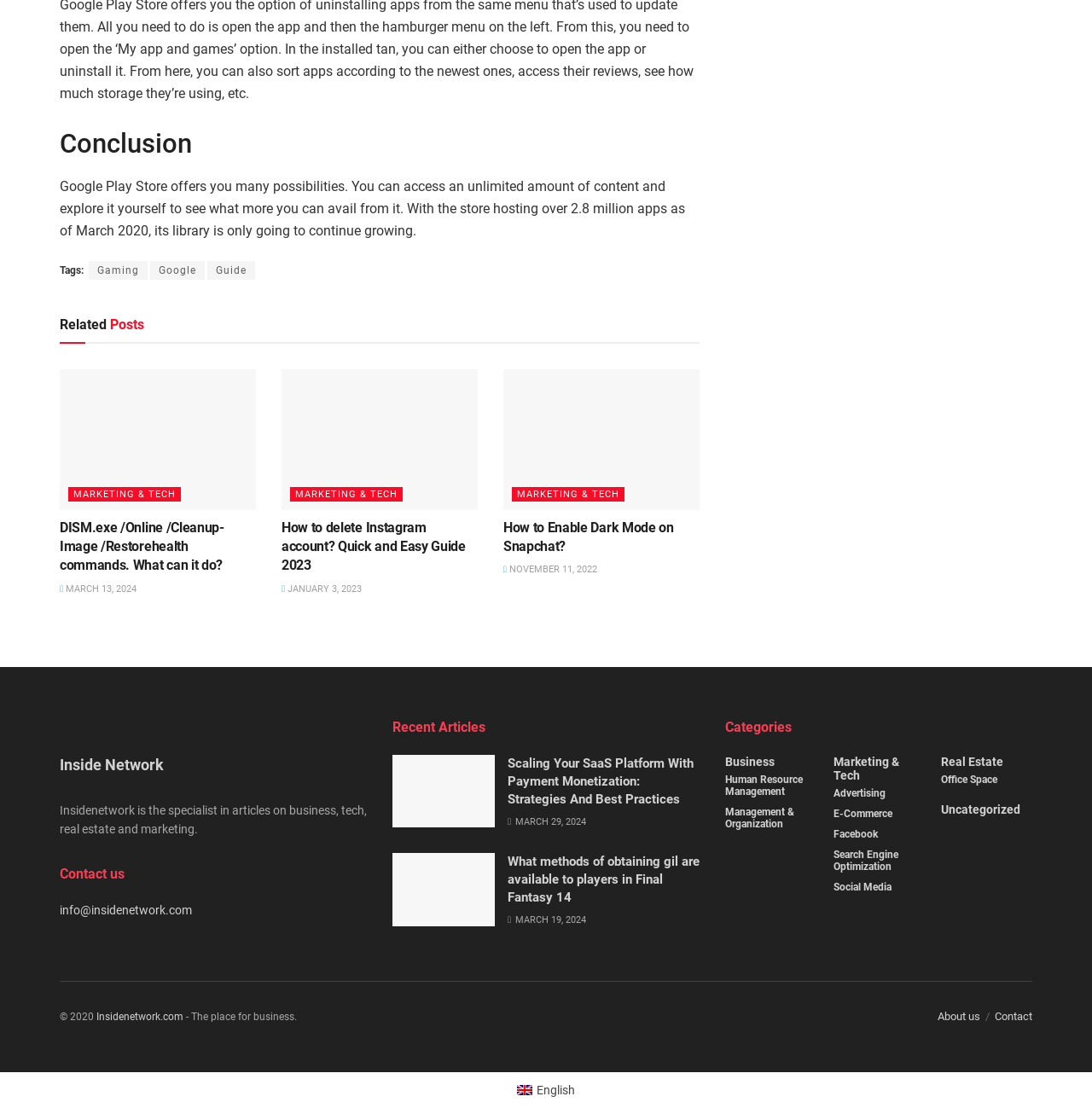What is the email address listed under 'Contact us'?
Your answer should be a single word or phrase derived from the screenshot.

info@insidenetwork.com